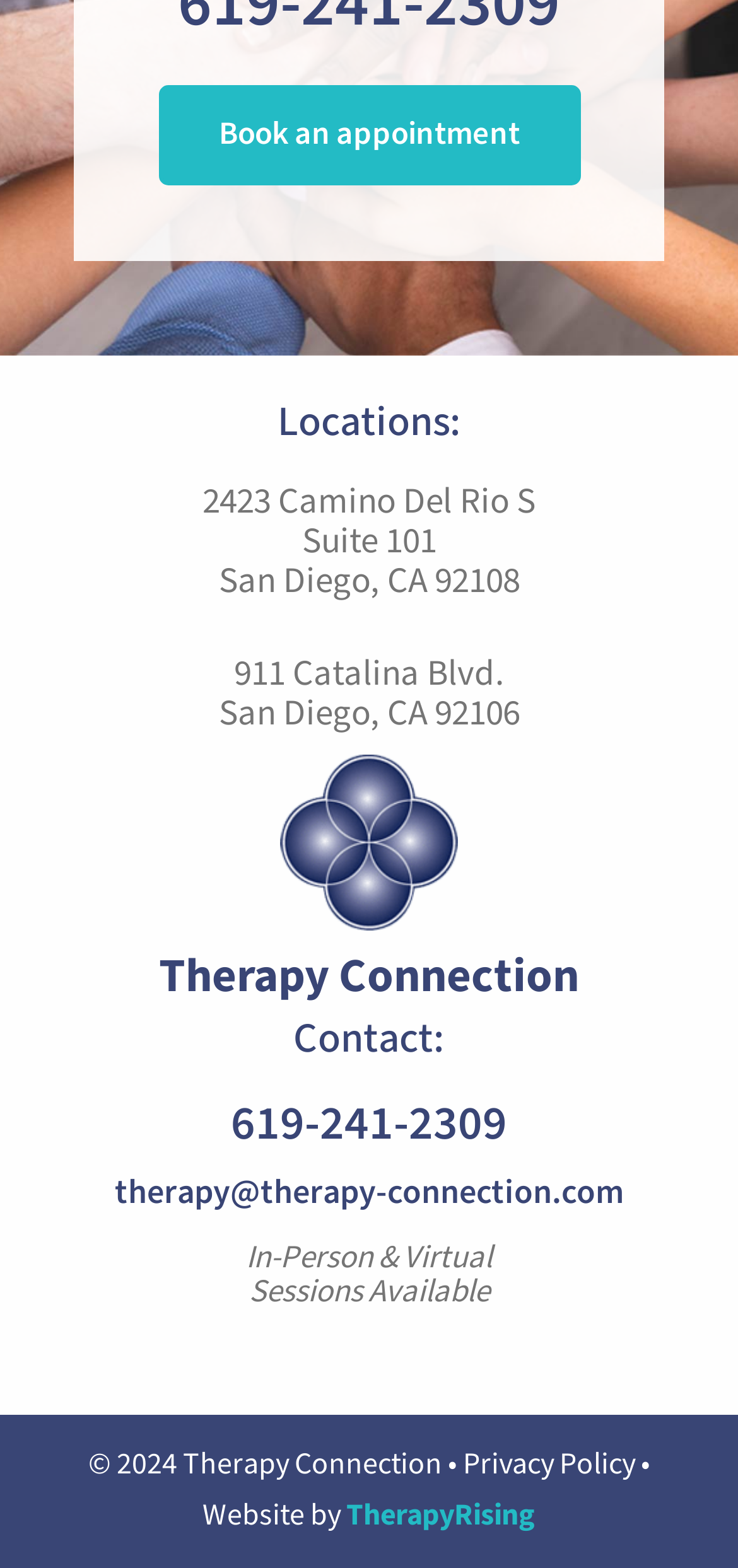Respond to the following question using a concise word or phrase: 
What is the name of the therapy service?

Therapy Connection